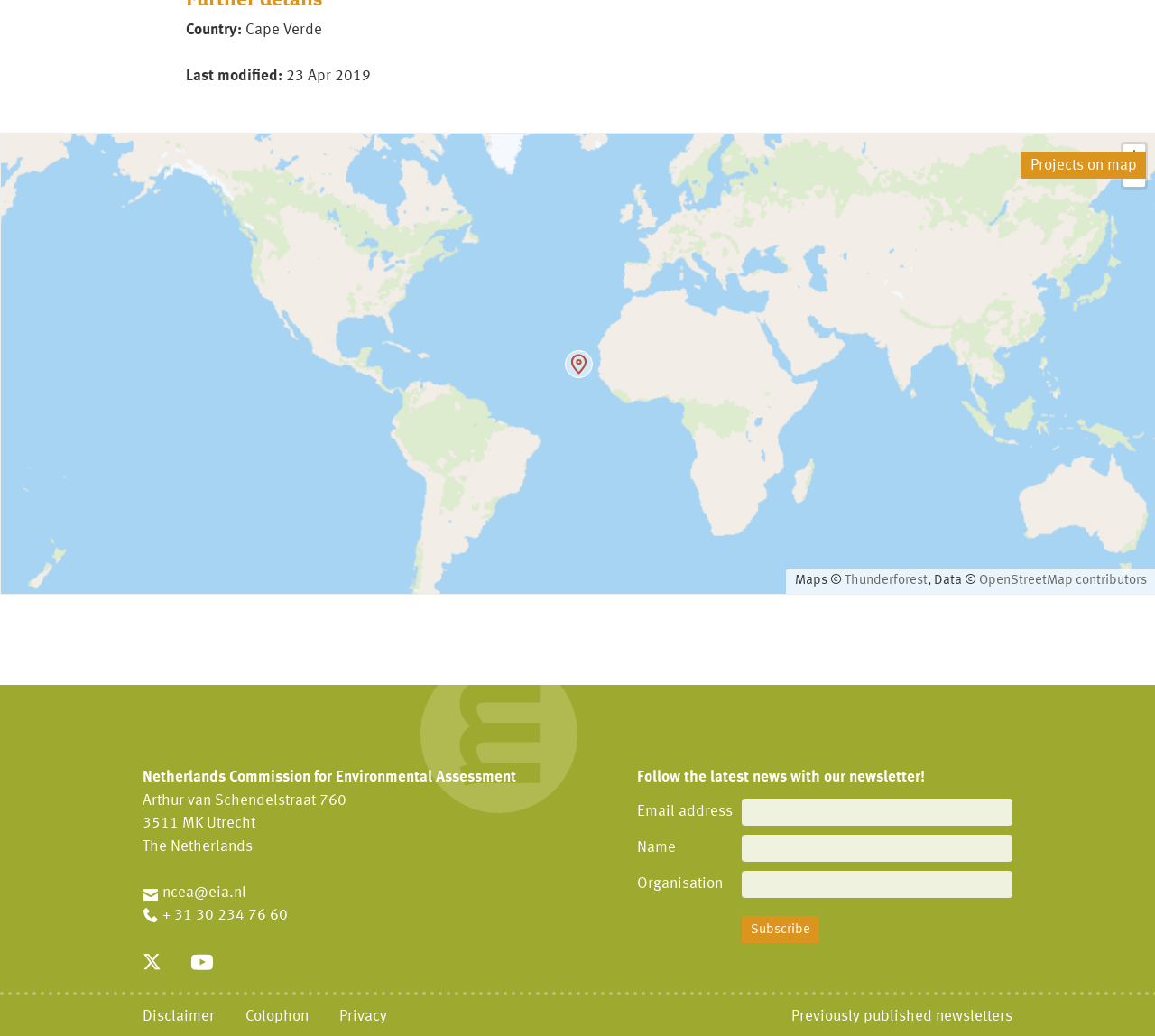Find the bounding box coordinates of the element to click in order to complete the given instruction: "View the photo from Warriors/Twitter."

None